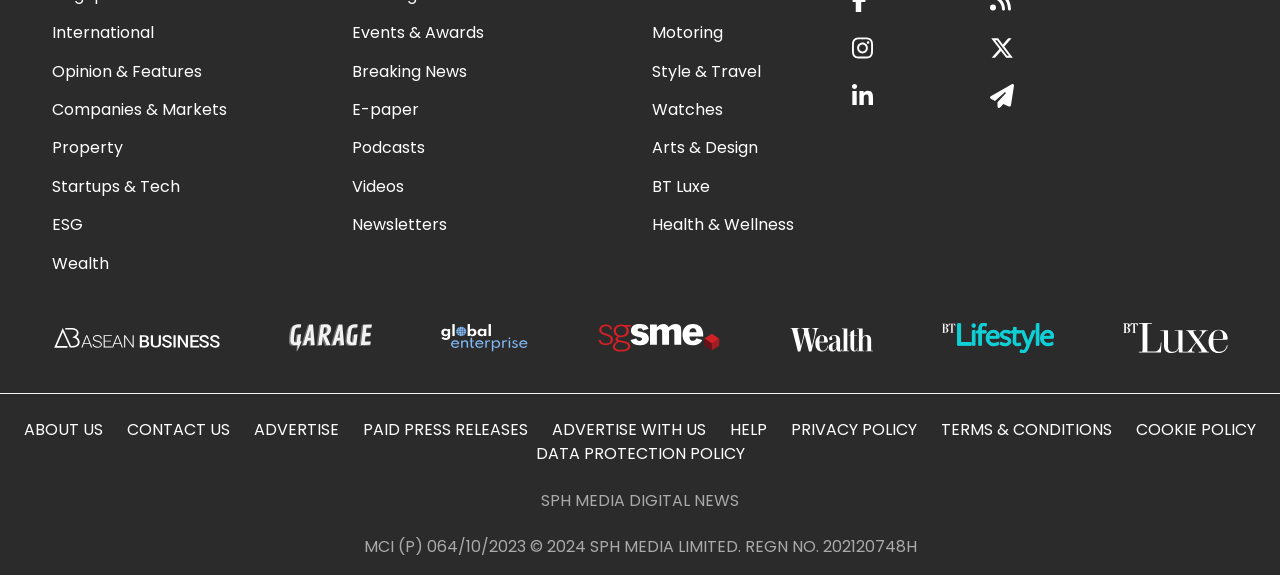What is the name of the media company that owns this website?
Utilize the image to construct a detailed and well-explained answer.

The static text at the bottom of the webpage reads 'SPH MEDIA DIGITAL NEWS', which suggests that SPH Media is the media company that owns this website.